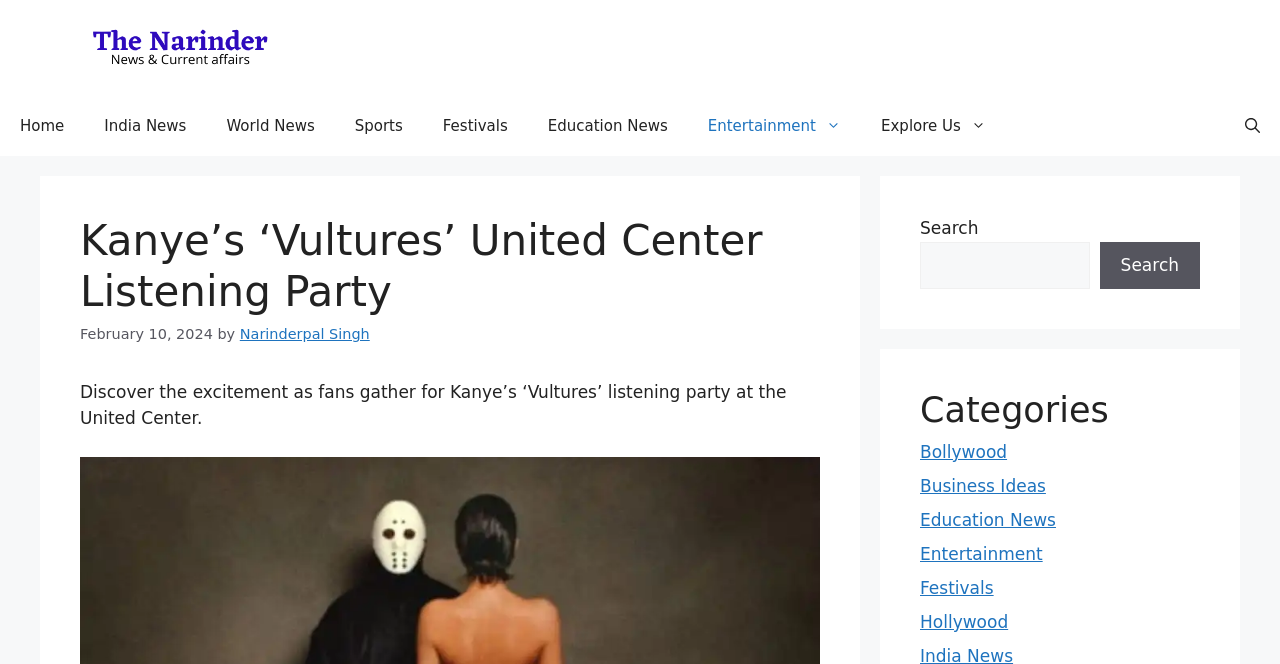Find the bounding box coordinates for the element that must be clicked to complete the instruction: "Open the search bar". The coordinates should be four float numbers between 0 and 1, indicated as [left, top, right, bottom].

[0.957, 0.145, 1.0, 0.236]